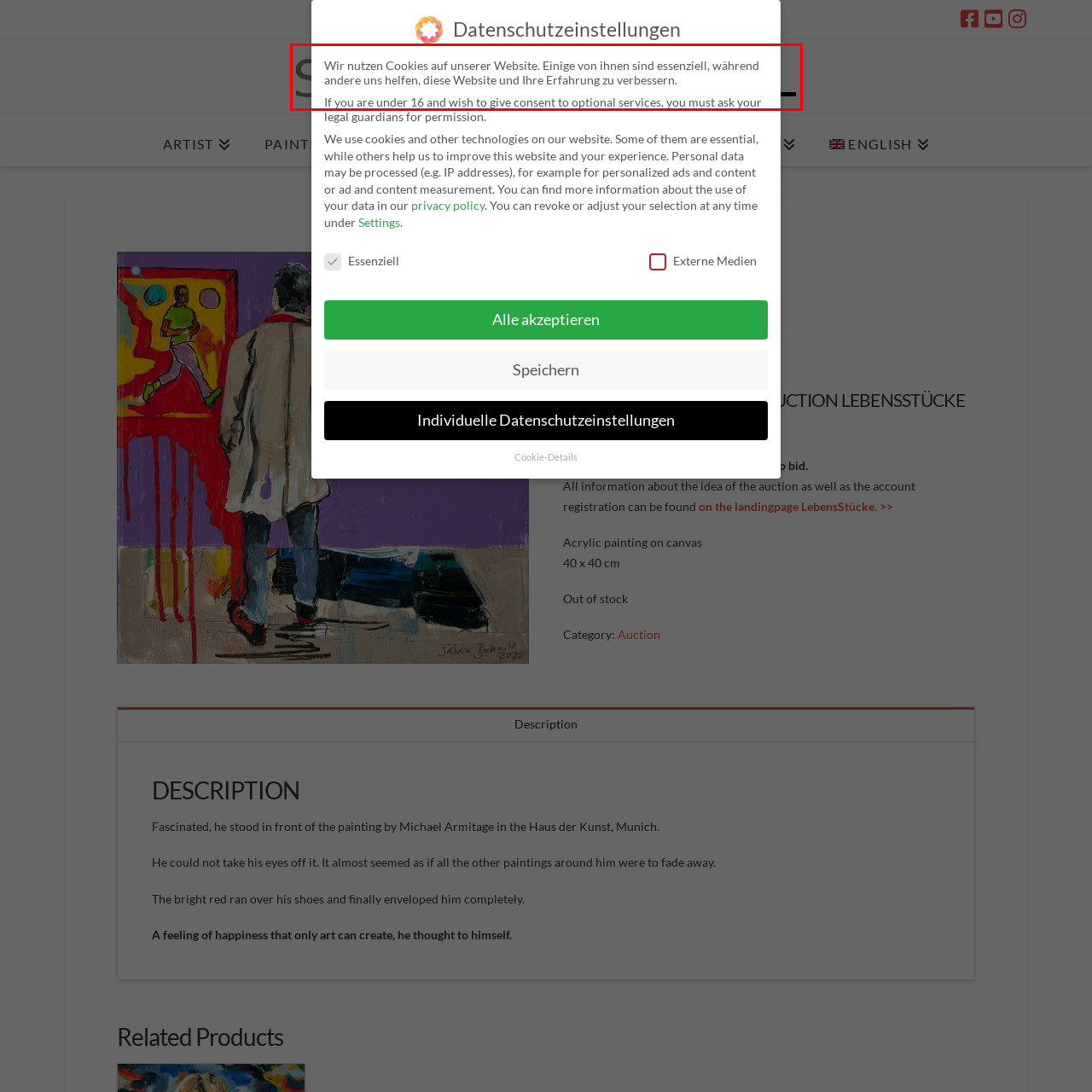Inspect the area enclosed by the red box and reply to the question using only one word or a short phrase: 
What is the focus of the website's layout?

Transparency